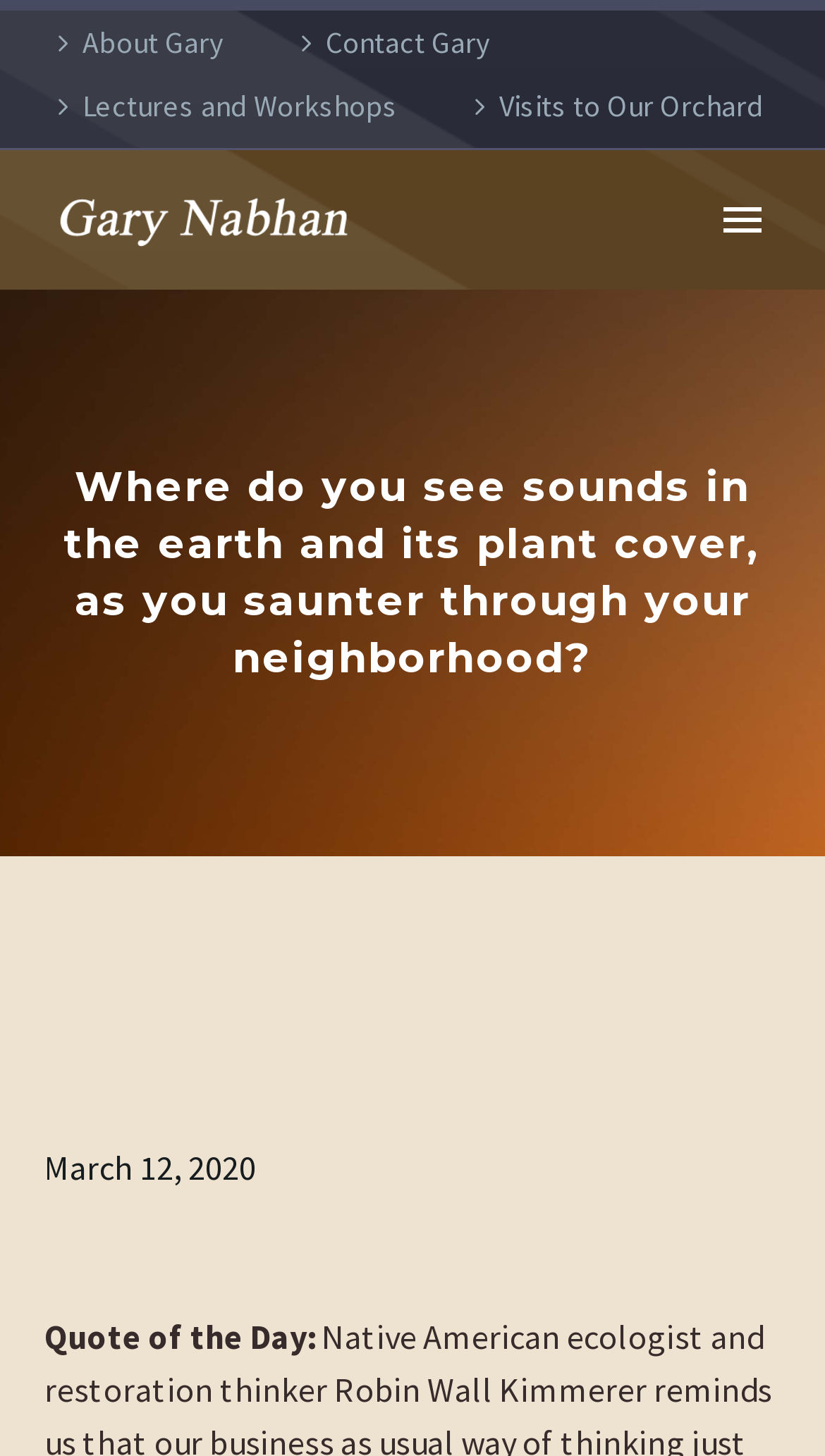Using the description: "Contact Gary", determine the UI element's bounding box coordinates. Ensure the coordinates are in the format of four float numbers between 0 and 1, i.e., [left, top, right, bottom].

[0.349, 0.007, 0.595, 0.051]